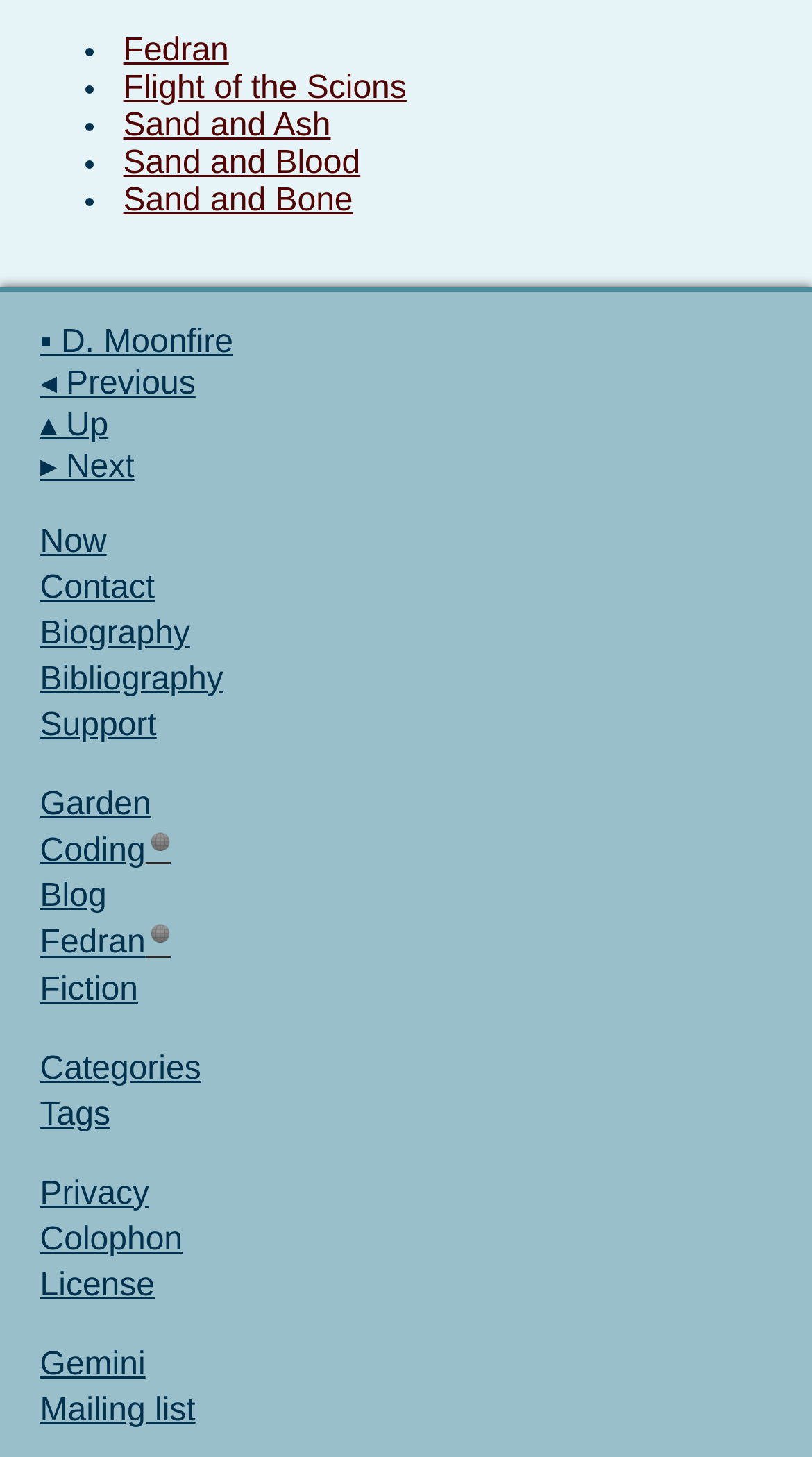Determine the coordinates of the bounding box that should be clicked to complete the instruction: "Explore the fiction section". The coordinates should be represented by four float numbers between 0 and 1: [left, top, right, bottom].

[0.041, 0.664, 0.975, 0.695]